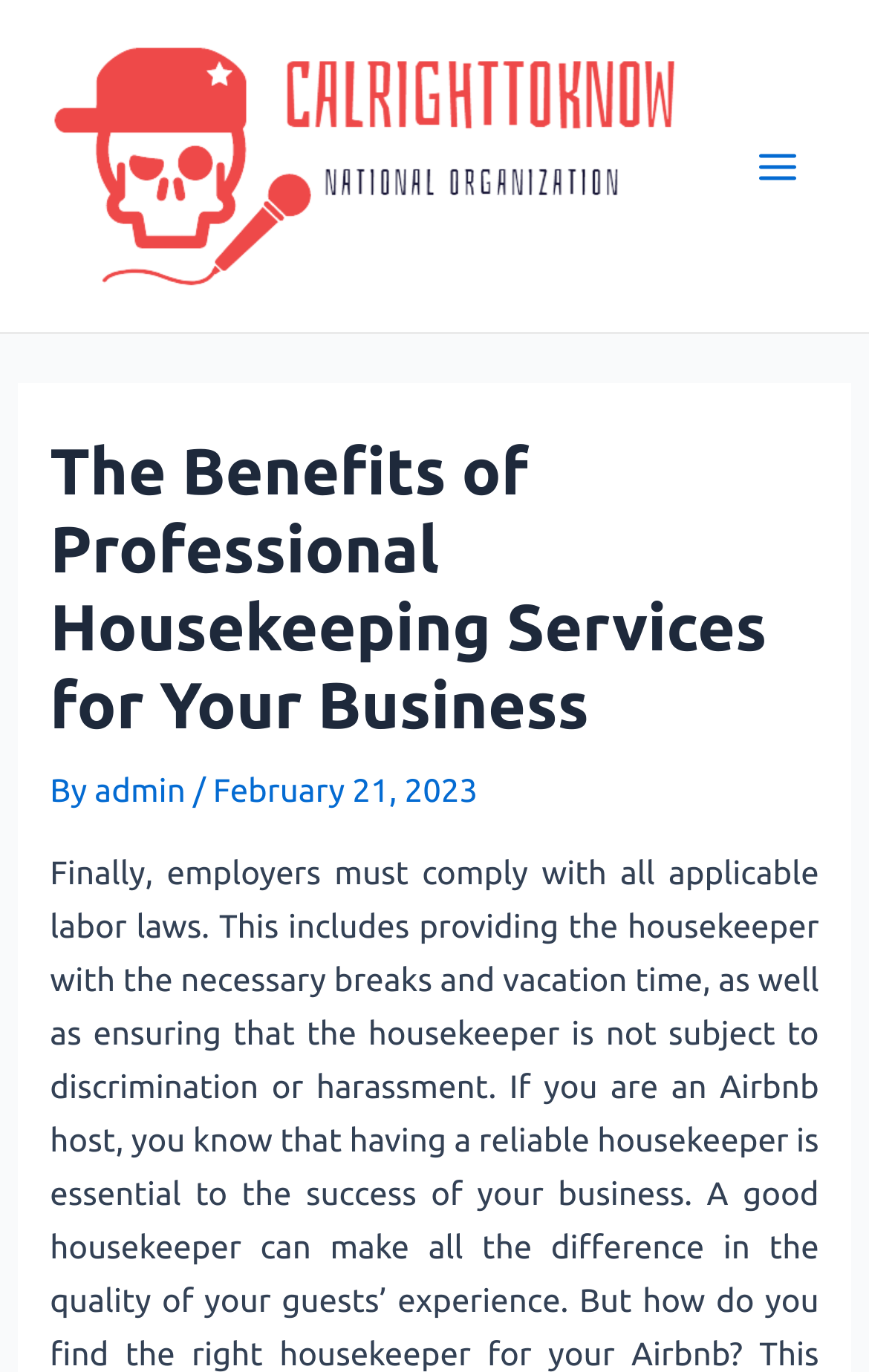What is the main topic of the article?
Please respond to the question with a detailed and thorough explanation.

The main topic of the article can be inferred from the heading, which says 'The Benefits of Professional Housekeeping Services for Your Business'.